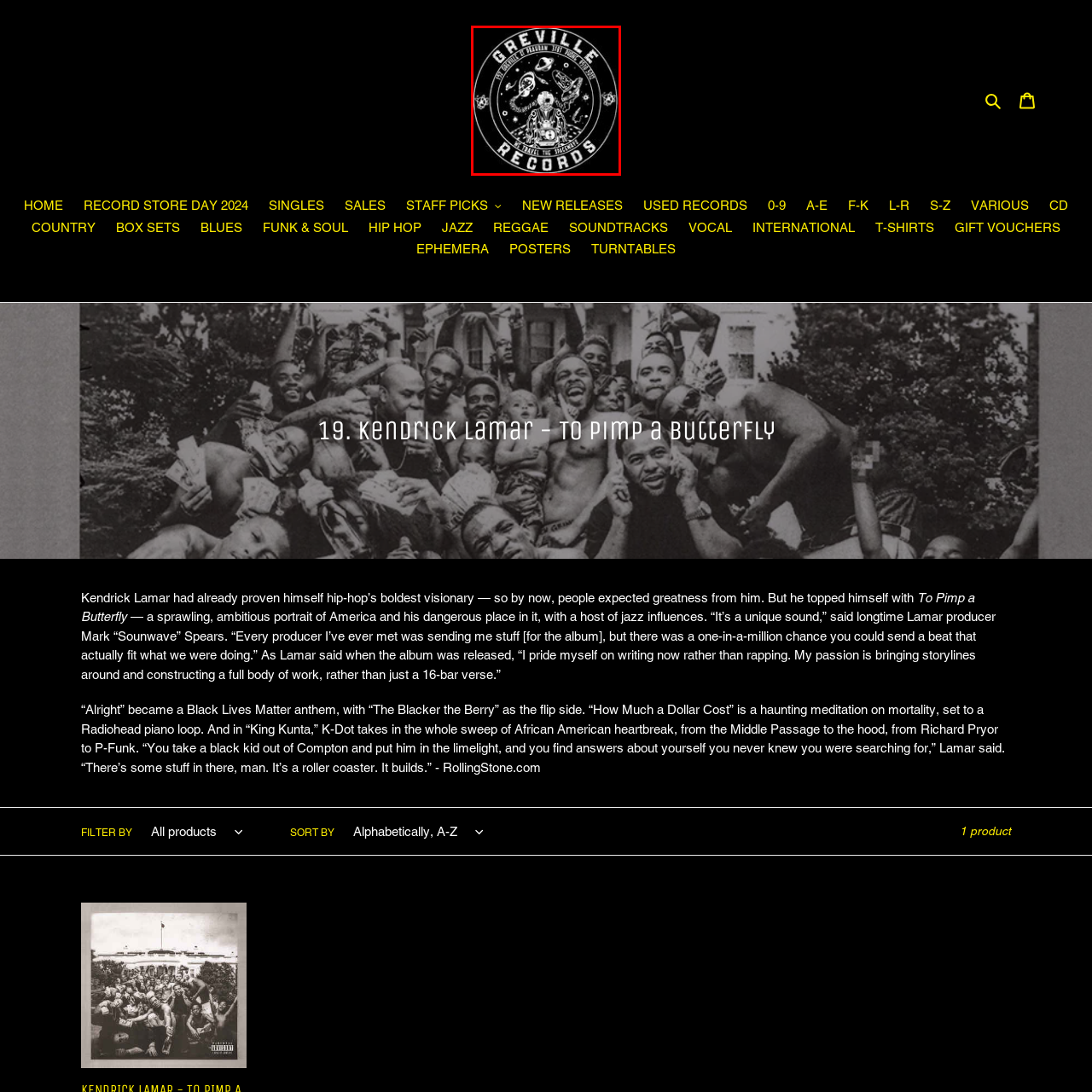Generate a comprehensive caption for the image section marked by the red box.

The image features the logo of "Greville Records," designed with a captivating cosmic theme. Central to the design is an astronaut figure, symbolizing a journey through music and space, surrounded by various celestial bodies, including planets and stars. The intricate details evoke a sense of adventure and exploration, resonating with the idea of discovering new sounds and artistic horizons. The text "GREVILLE RECORDS" is prominently displayed at the top, framed by circles, while the tagline "We Travel The Spaceways" emphasizes the record label’s mission to delve into diverse musical landscapes. This logo not only represents the brand but also invites listeners on an imaginative auditory voyage.